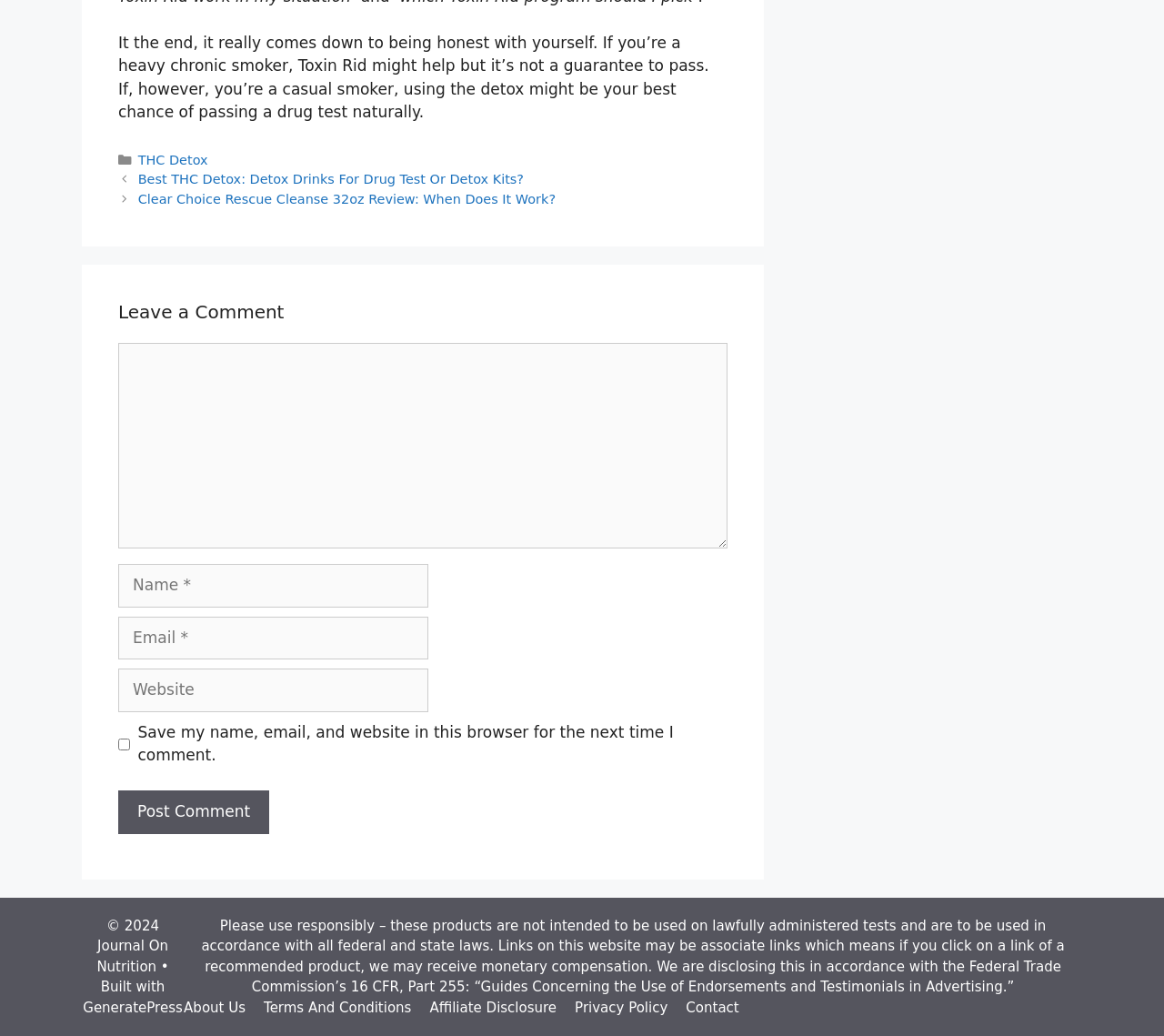Kindly provide the bounding box coordinates of the section you need to click on to fulfill the given instruction: "Enter your name in the 'Name' field".

[0.102, 0.544, 0.368, 0.586]